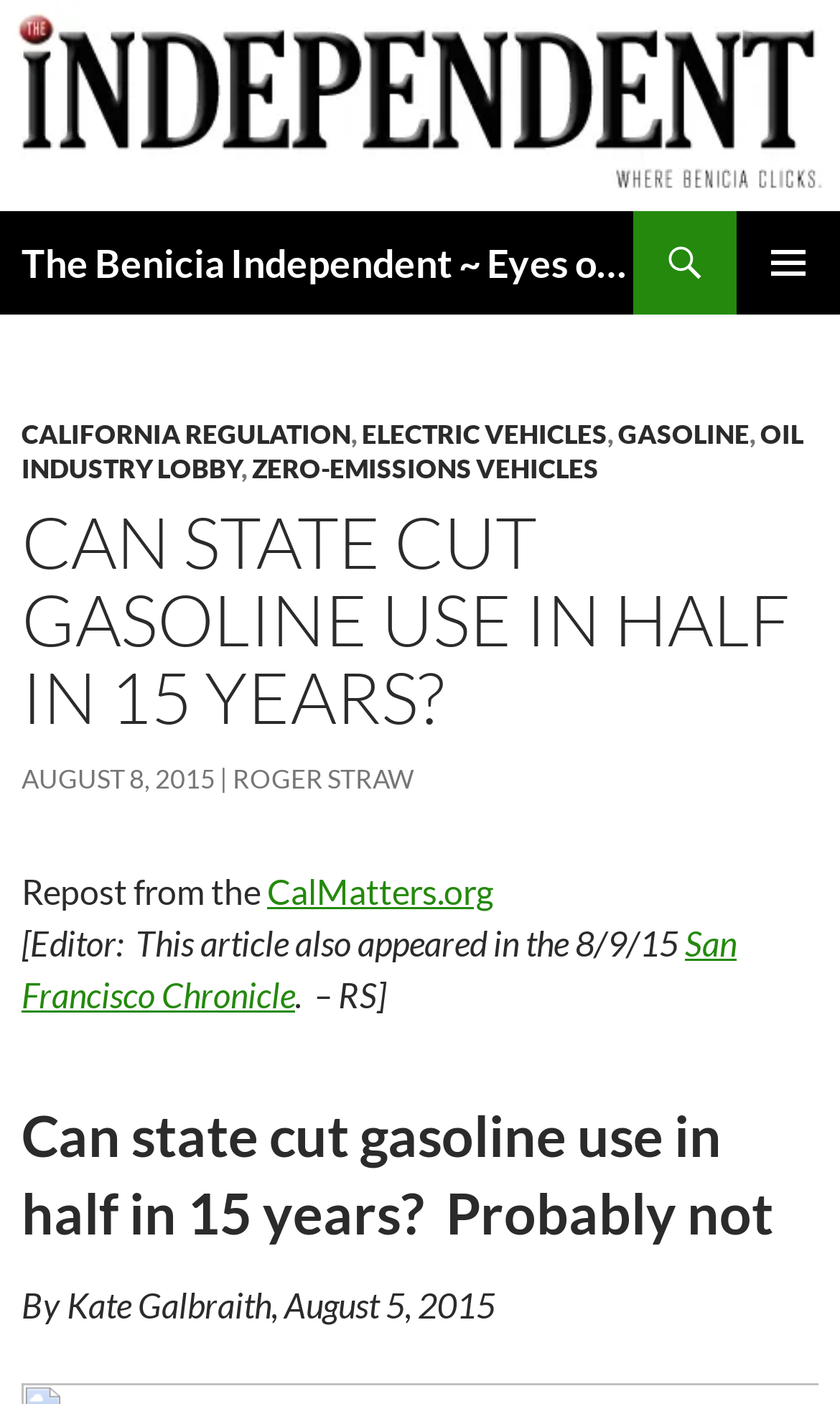Show me the bounding box coordinates of the clickable region to achieve the task as per the instruction: "Read the article on California regulation".

[0.026, 0.298, 0.418, 0.321]